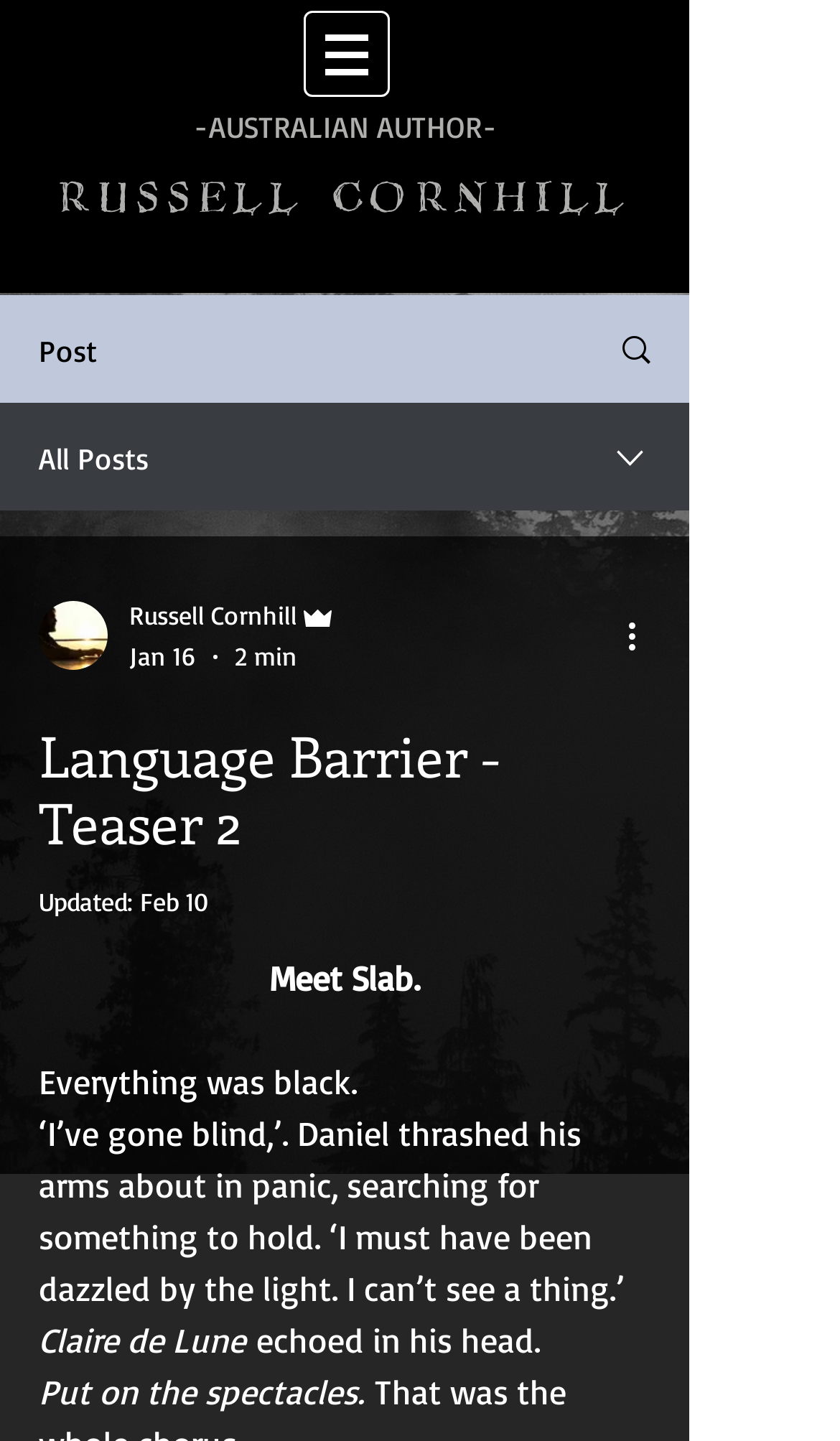Respond to the question below with a single word or phrase:
How many images are there in the article?

5